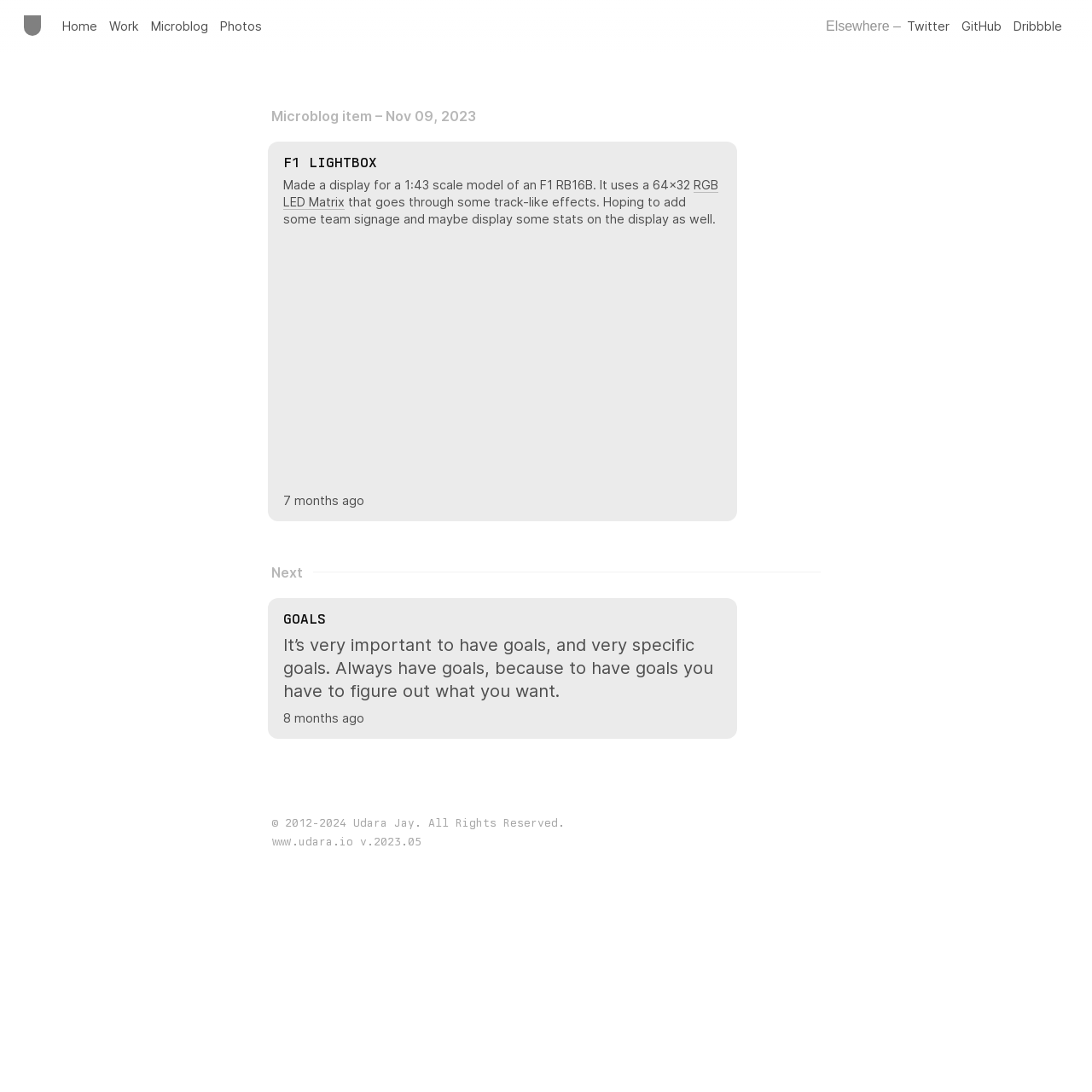Highlight the bounding box coordinates of the element that should be clicked to carry out the following instruction: "go to home page". The coordinates must be given as four float numbers ranging from 0 to 1, i.e., [left, top, right, bottom].

[0.051, 0.013, 0.095, 0.035]